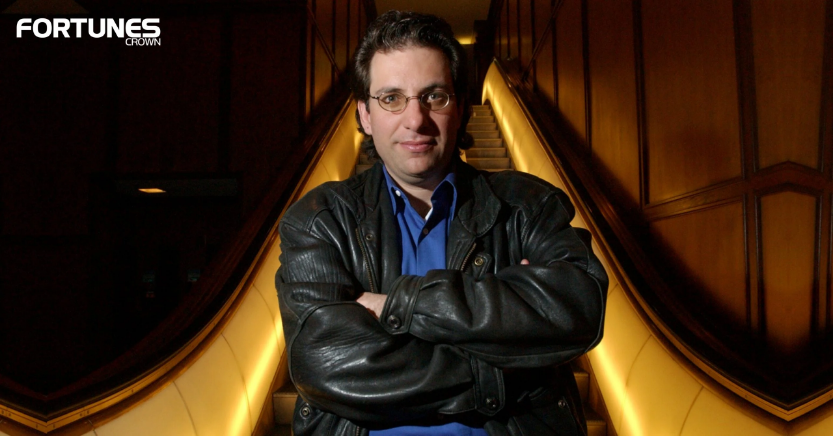Consider the image and give a detailed and elaborate answer to the question: 
What is Kevin David Mitnick's facial feature that adds to his recognizable appearance?

According to the caption, Kevin David Mitnick's signature glasses are a distinctive feature that contributes to his recognizable appearance, making him easily identifiable.